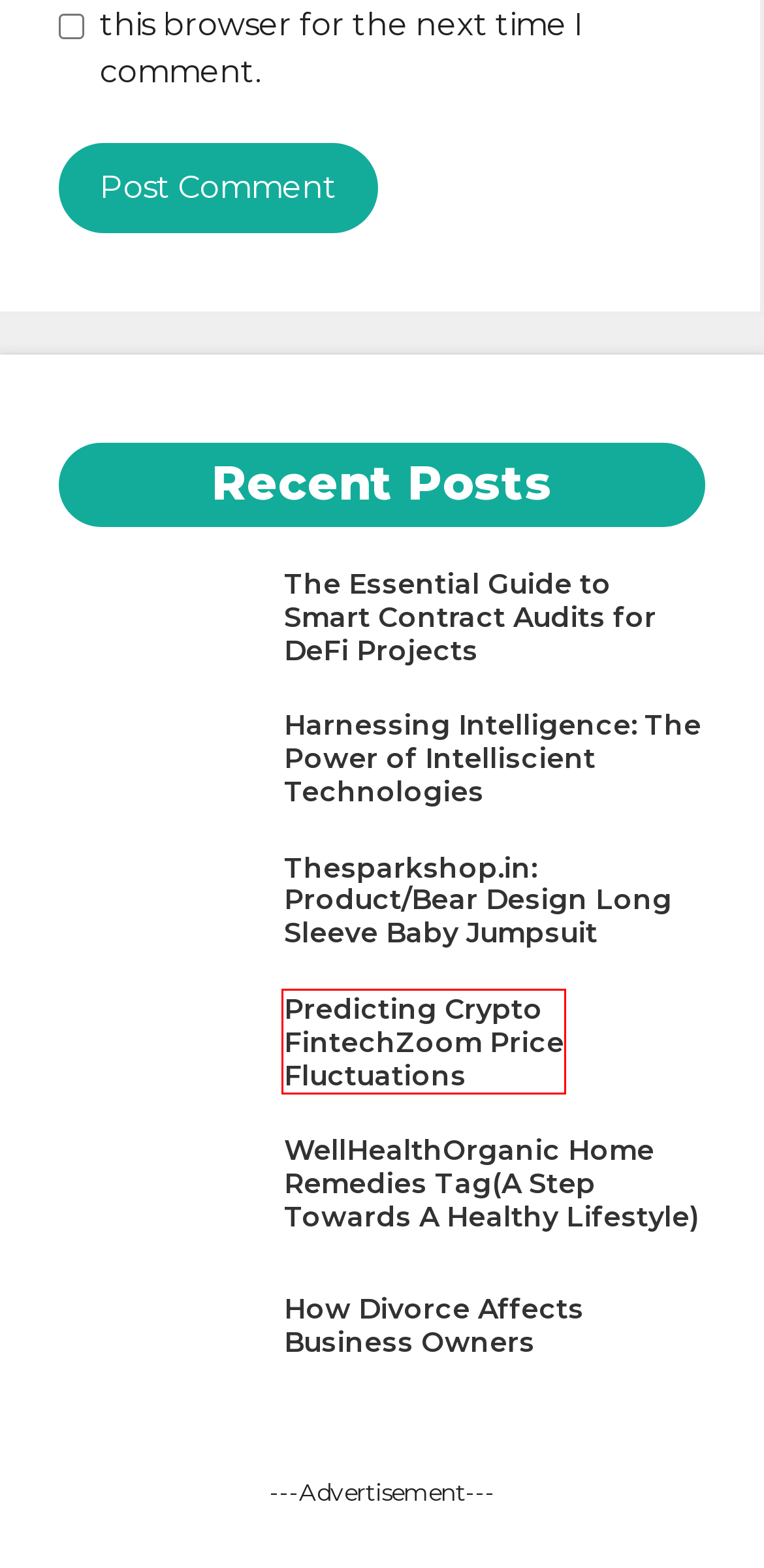You have a screenshot of a webpage with a red bounding box around a UI element. Determine which webpage description best matches the new webpage that results from clicking the element in the bounding box. Here are the candidates:
A. Thesparkshop.in: Product/Bear Design Long Sleeve Baby Jumpsuit
B. The Essential Guide to Smart Contract Audits for DeFi Projects
C. About Us - BM Magazines
D. WellHealthOrganic Home Remedies Tag(A Step Towards A Healthy Lifestyle)
E. Predicting Crypto FintechZoom Price Fluctuations
F. Harnessing Intelligence: The Power of Intelliscient Technologies
G. Home - BM Magazines
H. Contact Us - BM Magazines

E